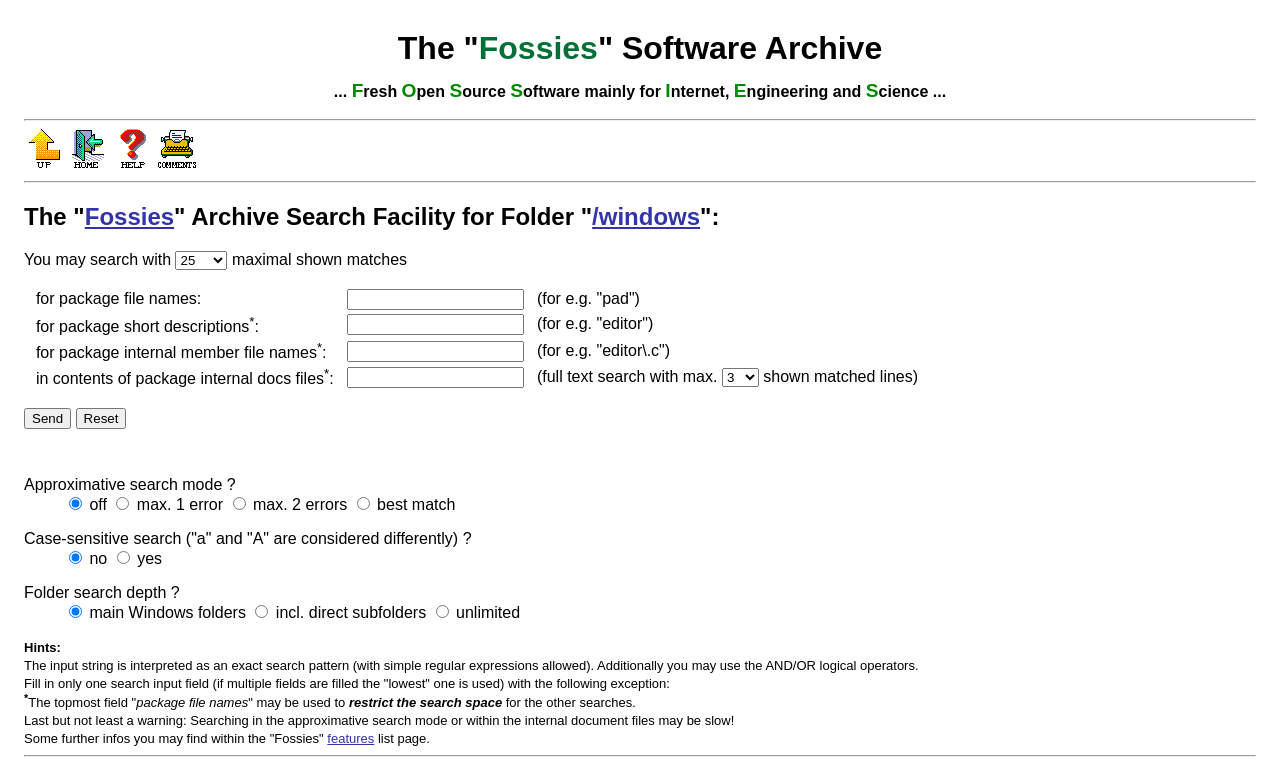Pinpoint the bounding box coordinates of the clickable area needed to execute the instruction: "Click on 'Making Your Sydney to Brisbane Removals Stress-Free'". The coordinates should be specified as four float numbers between 0 and 1, i.e., [left, top, right, bottom].

None